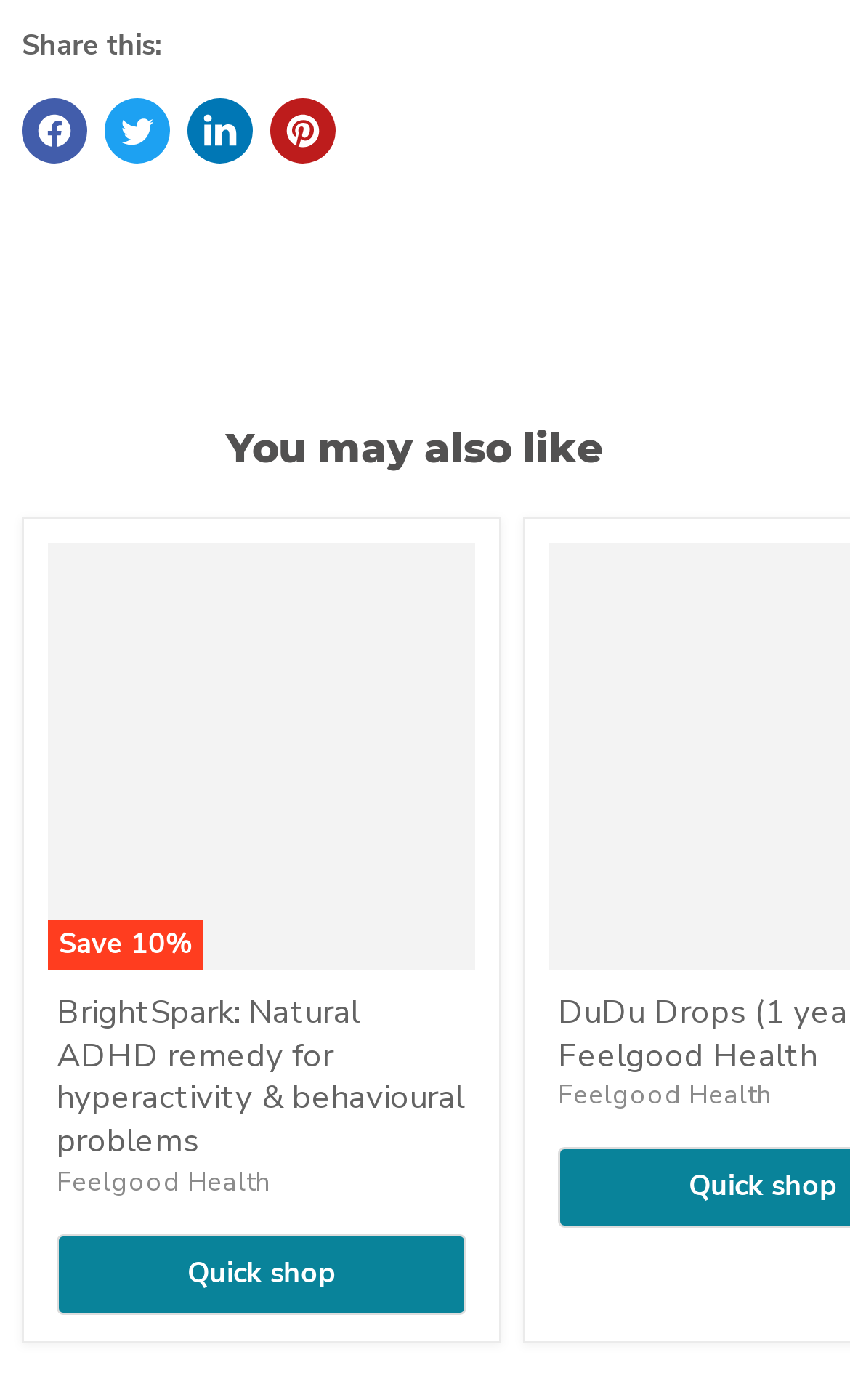Extract the bounding box for the UI element that matches this description: "Share on LinkedIn".

[0.221, 0.071, 0.297, 0.117]